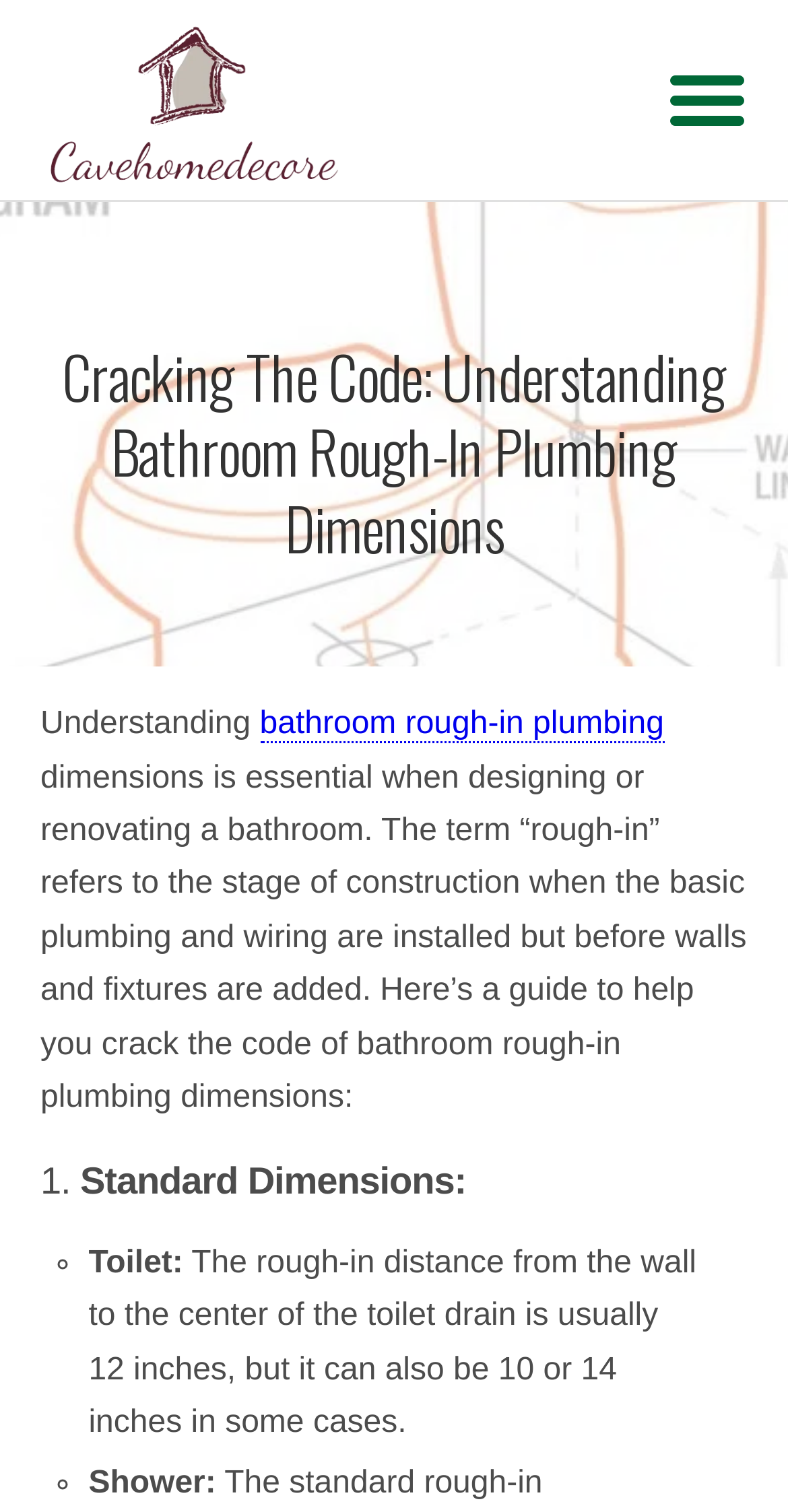Based on the element description bathroom rough-in plumbing, identify the bounding box coordinates for the UI element. The coordinates should be in the format (top-left x, top-left y, bottom-right x, bottom-right y) and within the 0 to 1 range.

[0.33, 0.468, 0.843, 0.492]